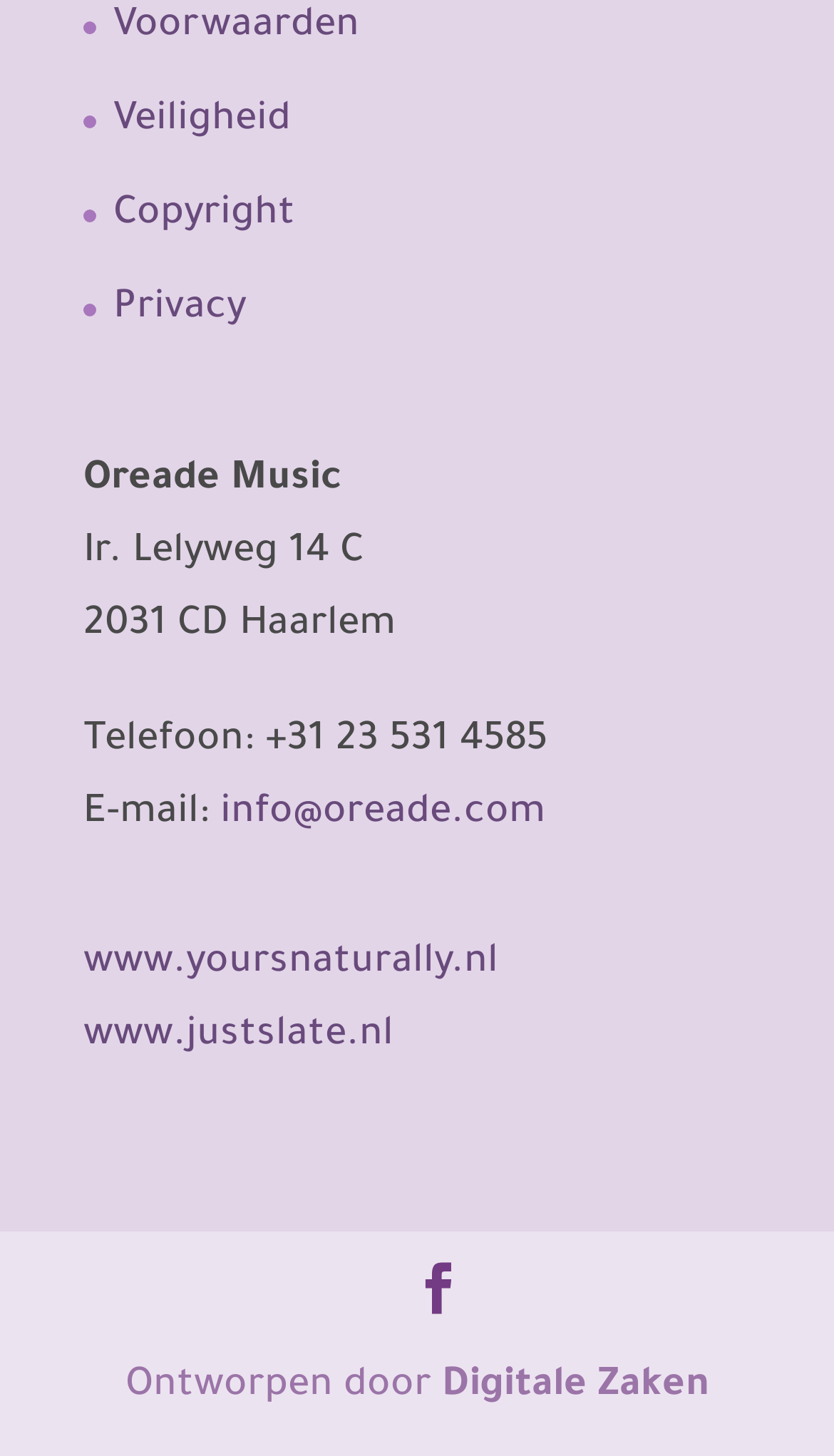By analyzing the image, answer the following question with a detailed response: What is the email address?

The email address can be found in the link element 'info@oreade.com' located in the middle of the webpage, with a bounding box of [0.264, 0.545, 0.654, 0.575].